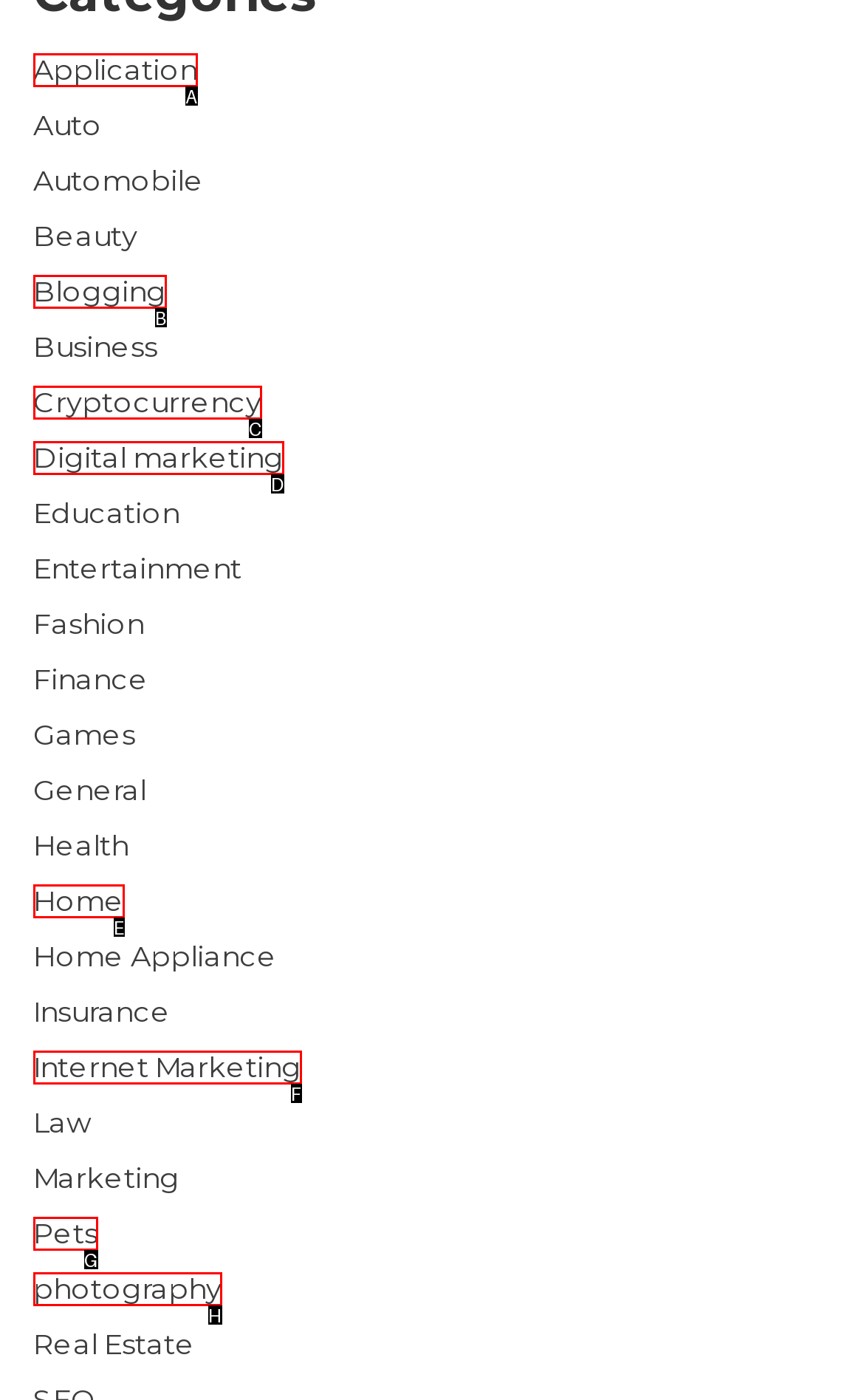Determine which HTML element best suits the description: Digital marketing. Reply with the letter of the matching option.

D